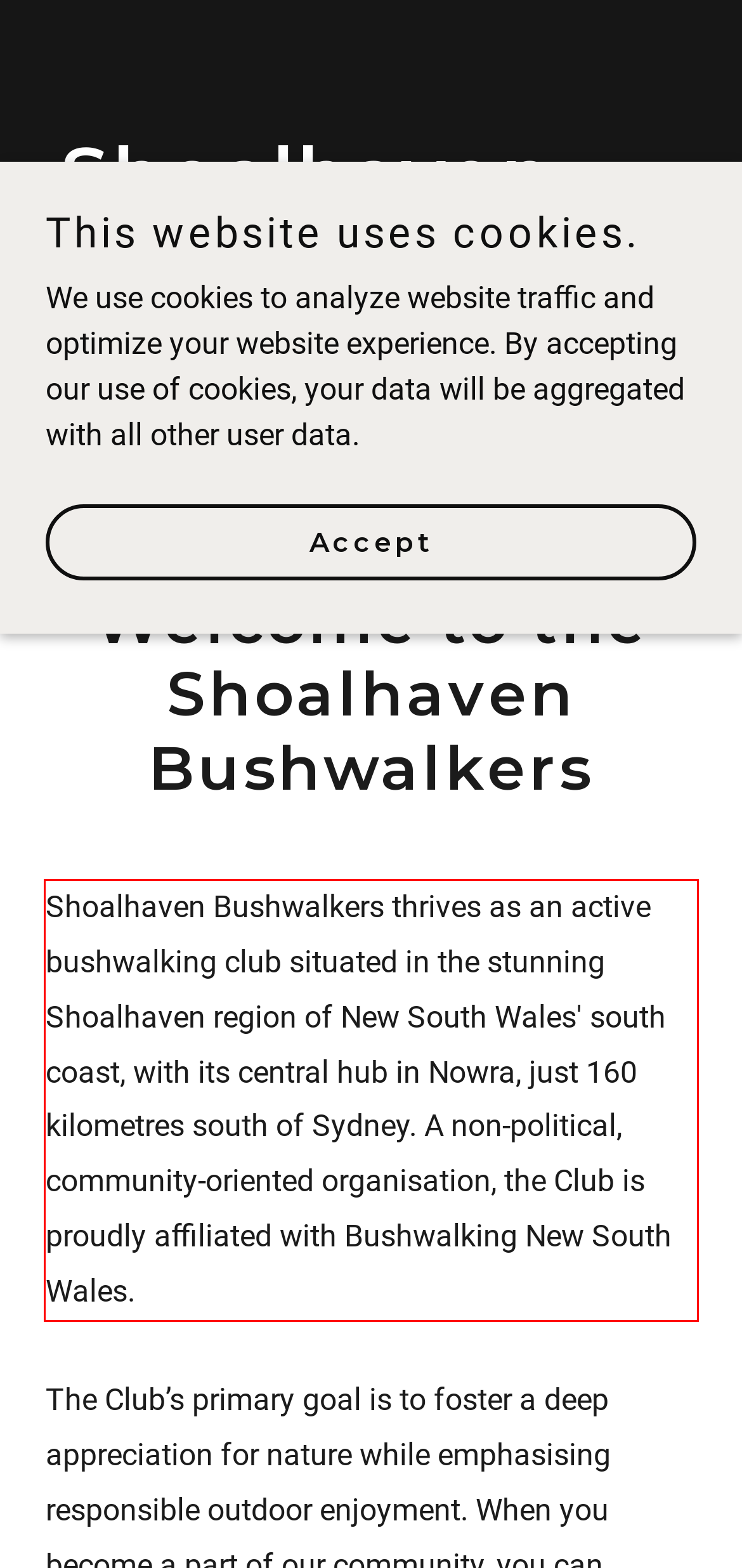Identify the red bounding box in the webpage screenshot and perform OCR to generate the text content enclosed.

Shoalhaven Bushwalkers thrives as an active bushwalking club situated in the stunning Shoalhaven region of New South Wales' south coast, with its central hub in Nowra, just 160 kilometres south of Sydney. A non-political, community-oriented organisation, the Club is proudly affiliated with Bushwalking New South Wales.